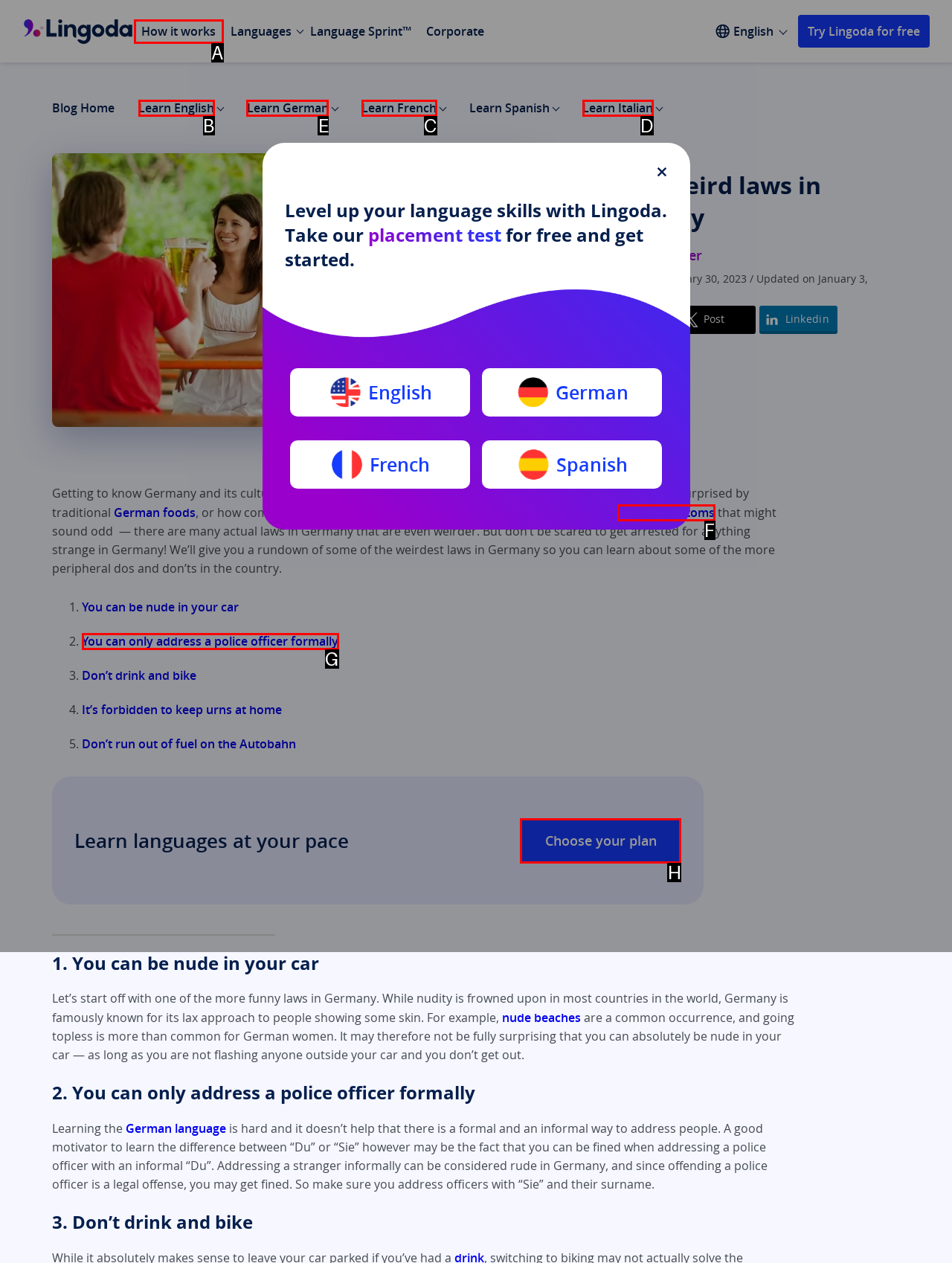Identify the letter of the UI element I need to click to carry out the following instruction: Explore 'Learn German'

E